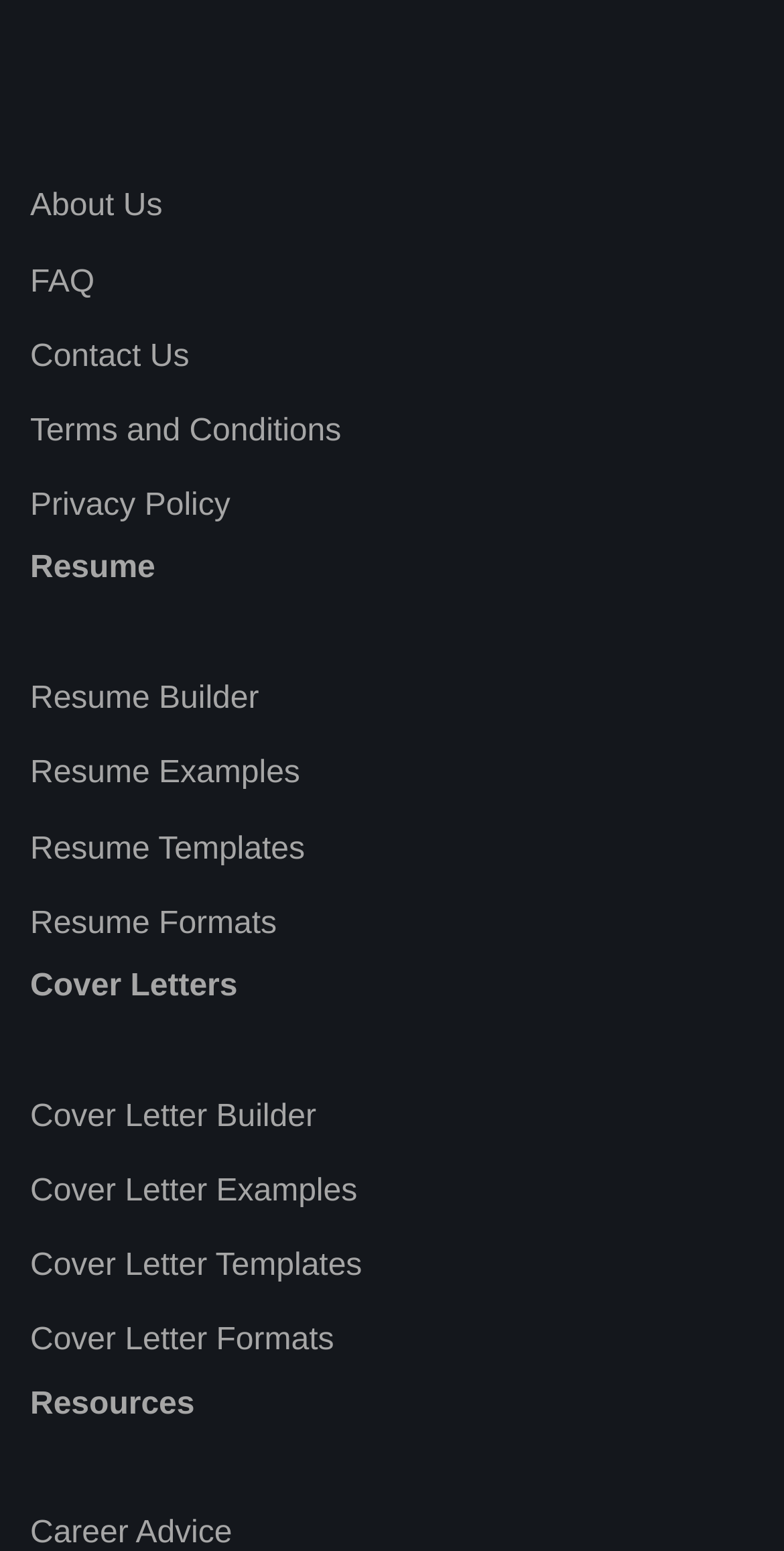What is the text of the static text element at the bottom of the page?
Using the details from the image, give an elaborate explanation to answer the question.

At the bottom of the page, I found a static text element with the text 'Career Advice' and a bounding box of [0.038, 0.978, 0.296, 1.0].